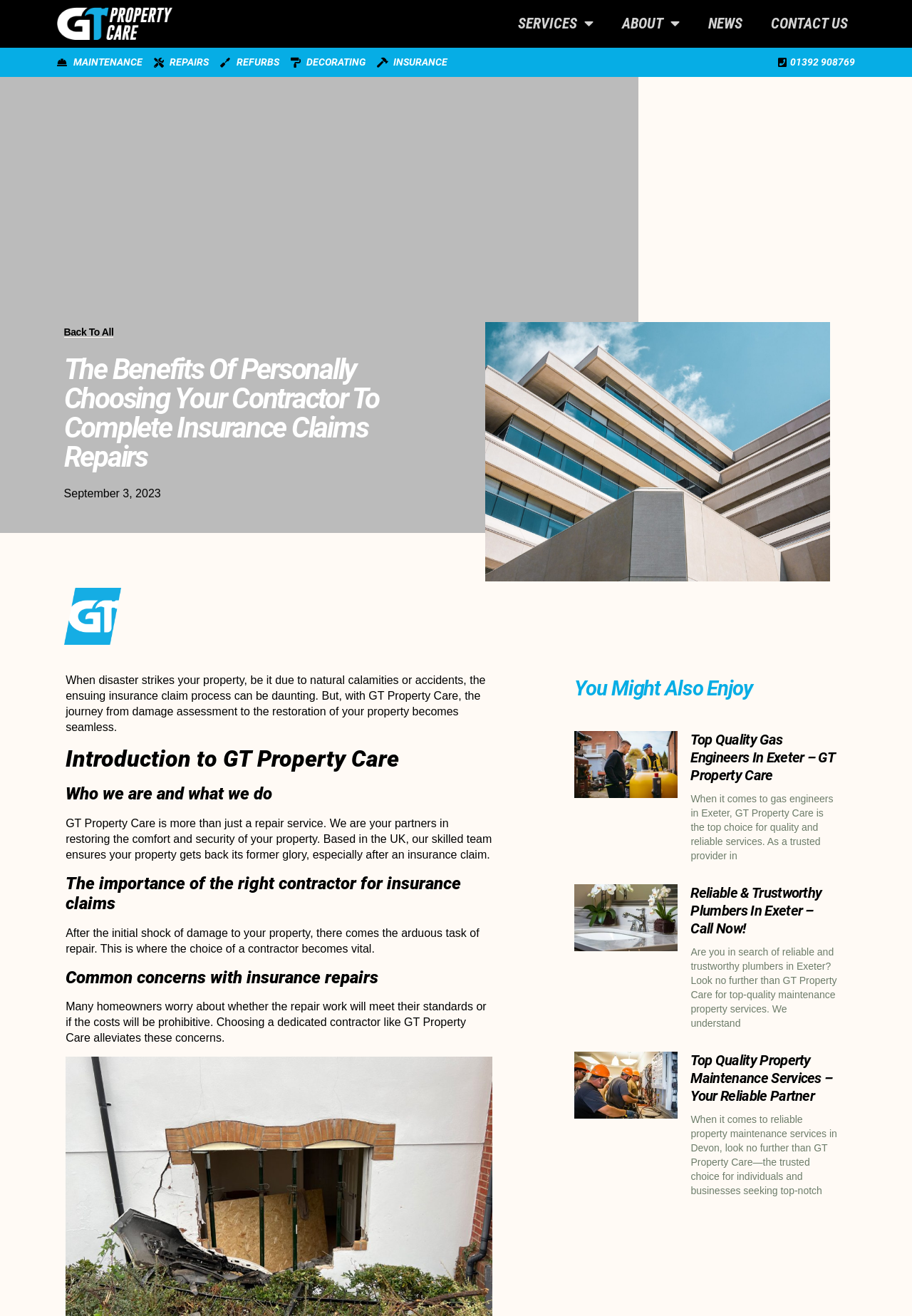What is the phone number?
Refer to the image and provide a detailed answer to the question.

The phone number can be found at the top right corner of the webpage, below the navigation menu. It is a link with the text '01392 908769'.